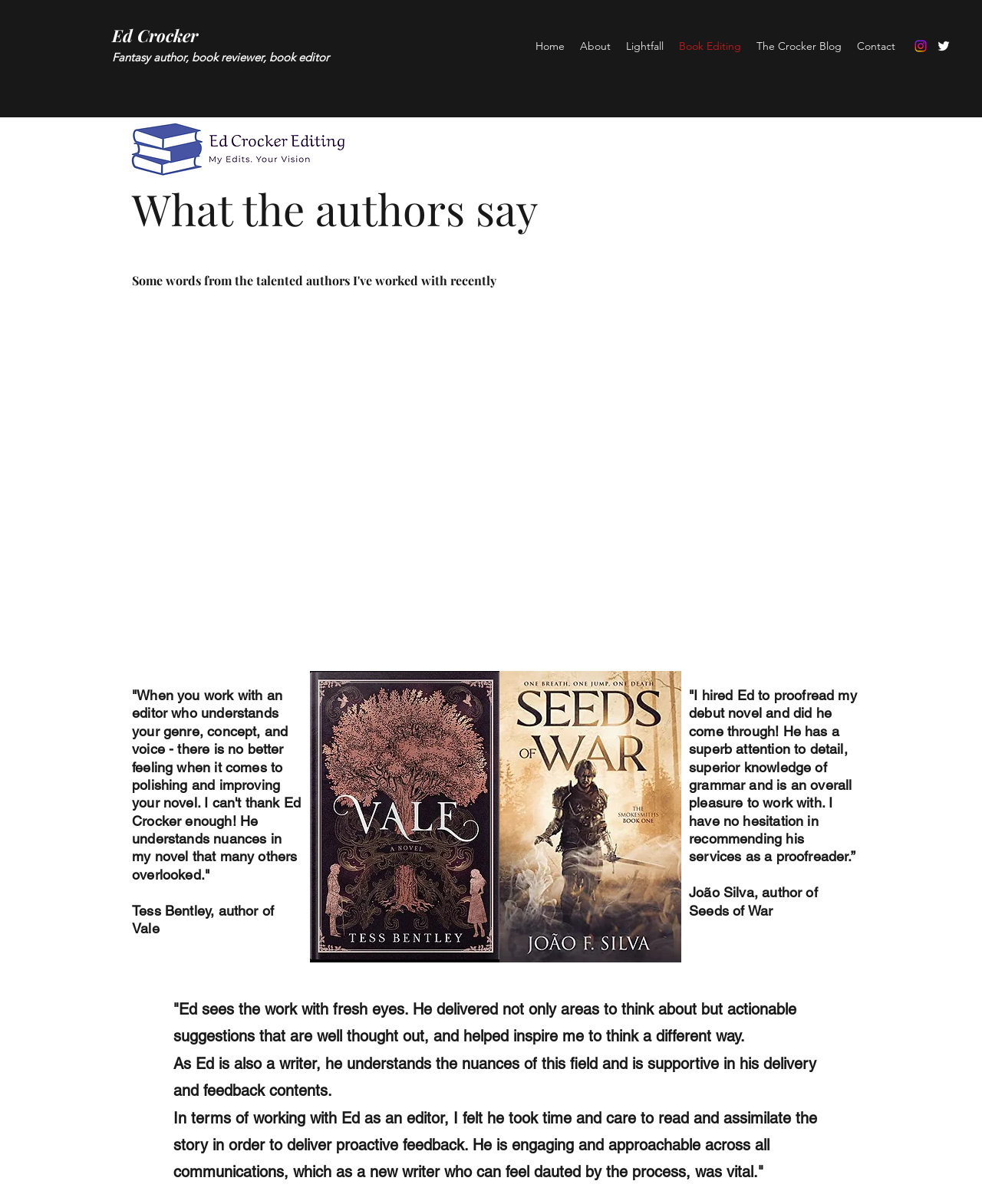Please specify the bounding box coordinates of the region to click in order to perform the following instruction: "Click on the 'Home' link".

[0.538, 0.029, 0.583, 0.048]